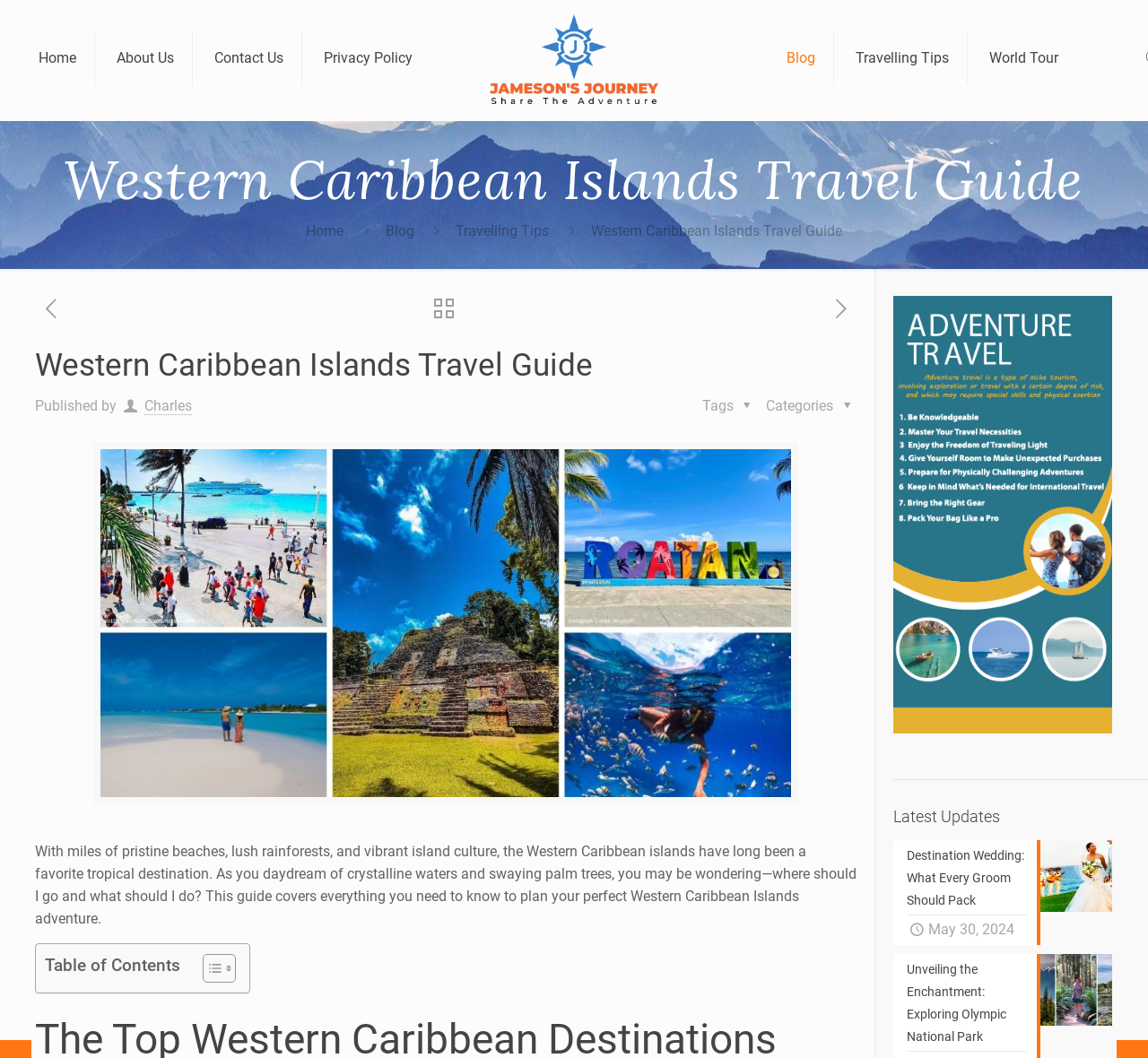What is the title of the latest update?
Identify the answer in the screenshot and reply with a single word or phrase.

Destination Wedding: What Every Groom Should Pack